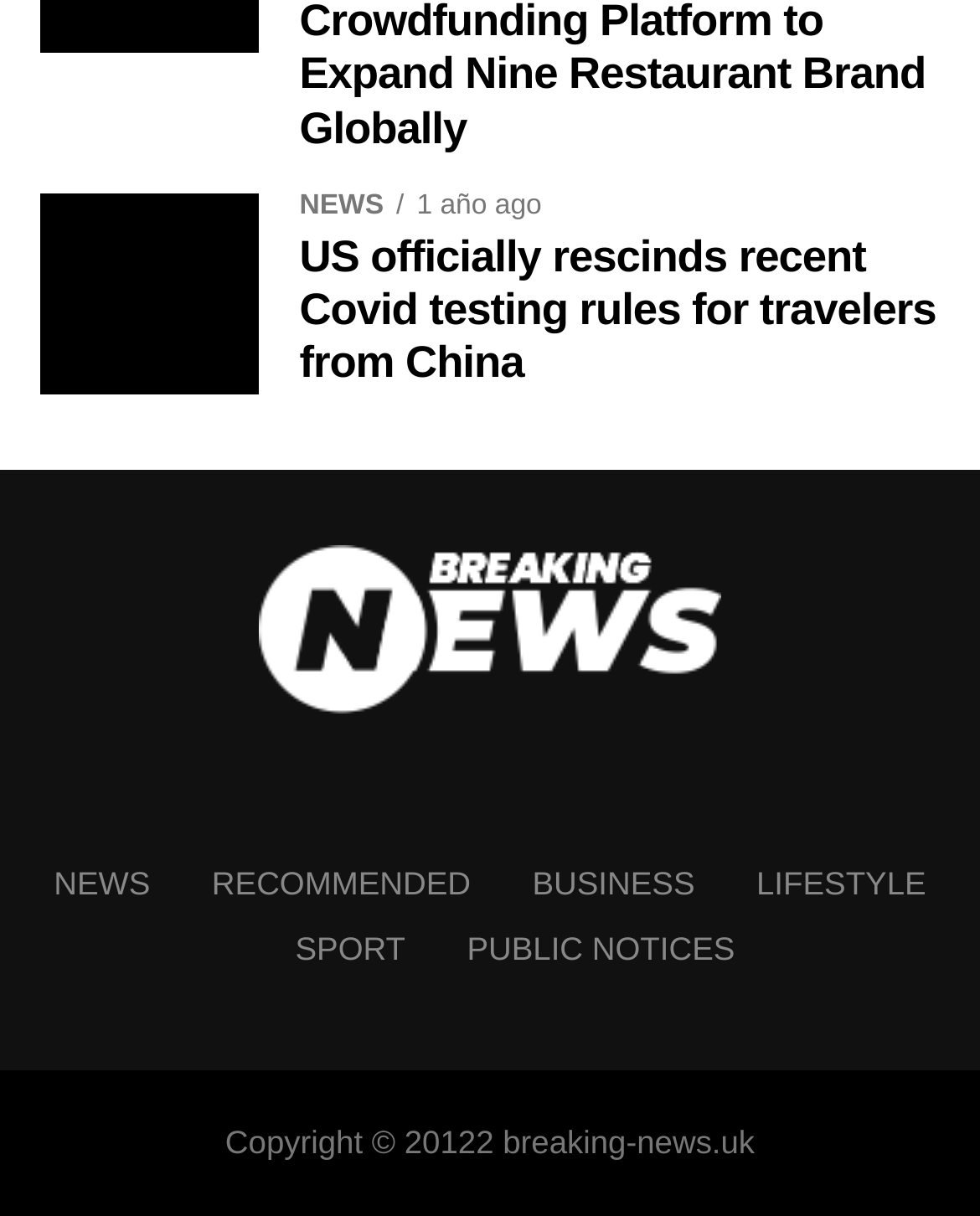Predict the bounding box coordinates of the area that should be clicked to accomplish the following instruction: "read Breaking News". The bounding box coordinates should consist of four float numbers between 0 and 1, i.e., [left, top, right, bottom].

[0.264, 0.559, 0.736, 0.594]